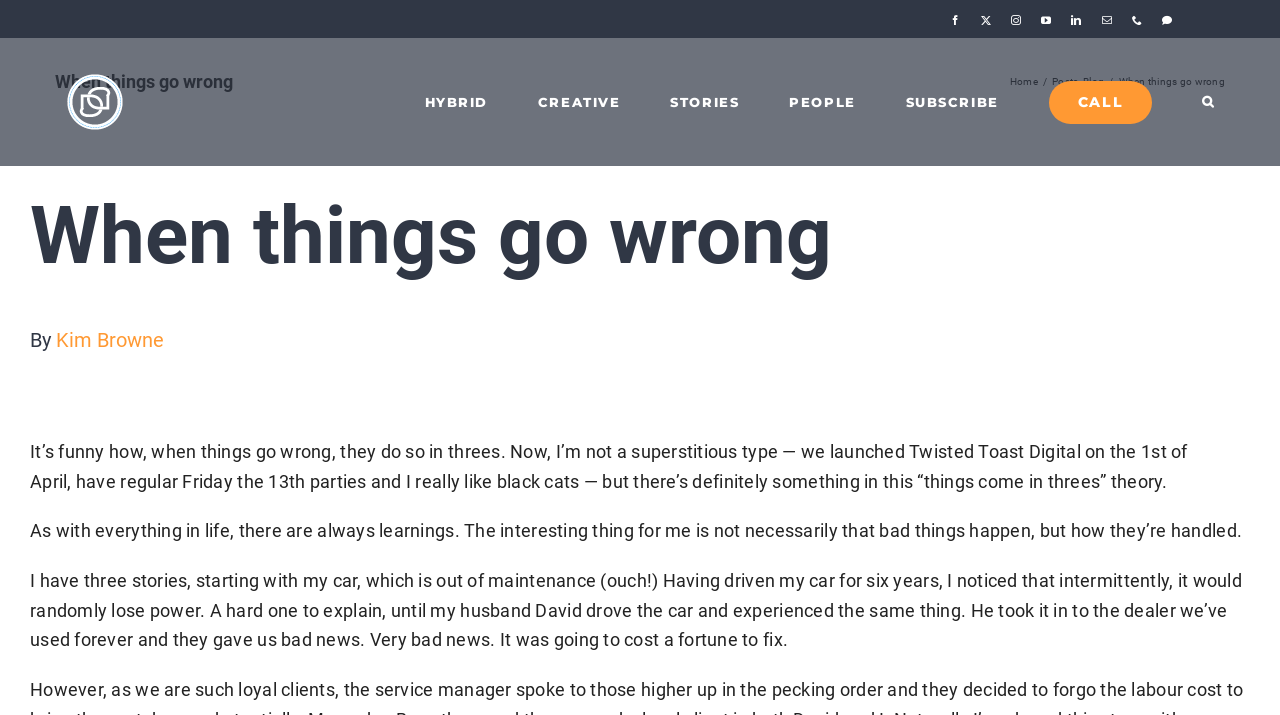What is the name of the company mentioned in the blog post?
Provide an in-depth and detailed explanation in response to the question.

I found the answer by reading the text in the blog post, which mentions 'we launched Twisted Toast Digital on the 1st of April'. This suggests that Twisted Toast Digital is the name of the company.